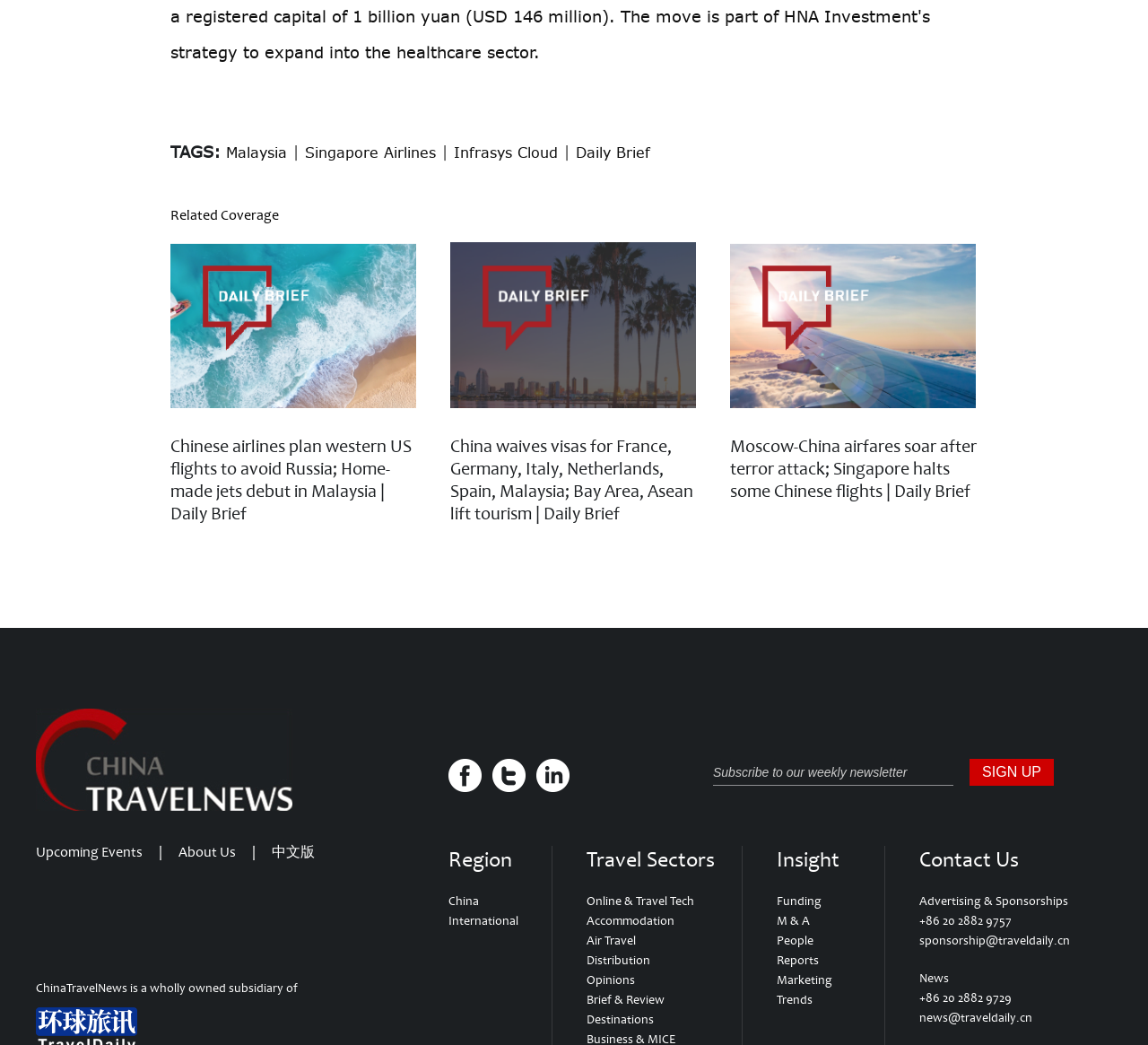Could you specify the bounding box coordinates for the clickable section to complete the following instruction: "Contact us through 'sponsorship@traveldaily.cn'"?

[0.801, 0.893, 0.932, 0.908]